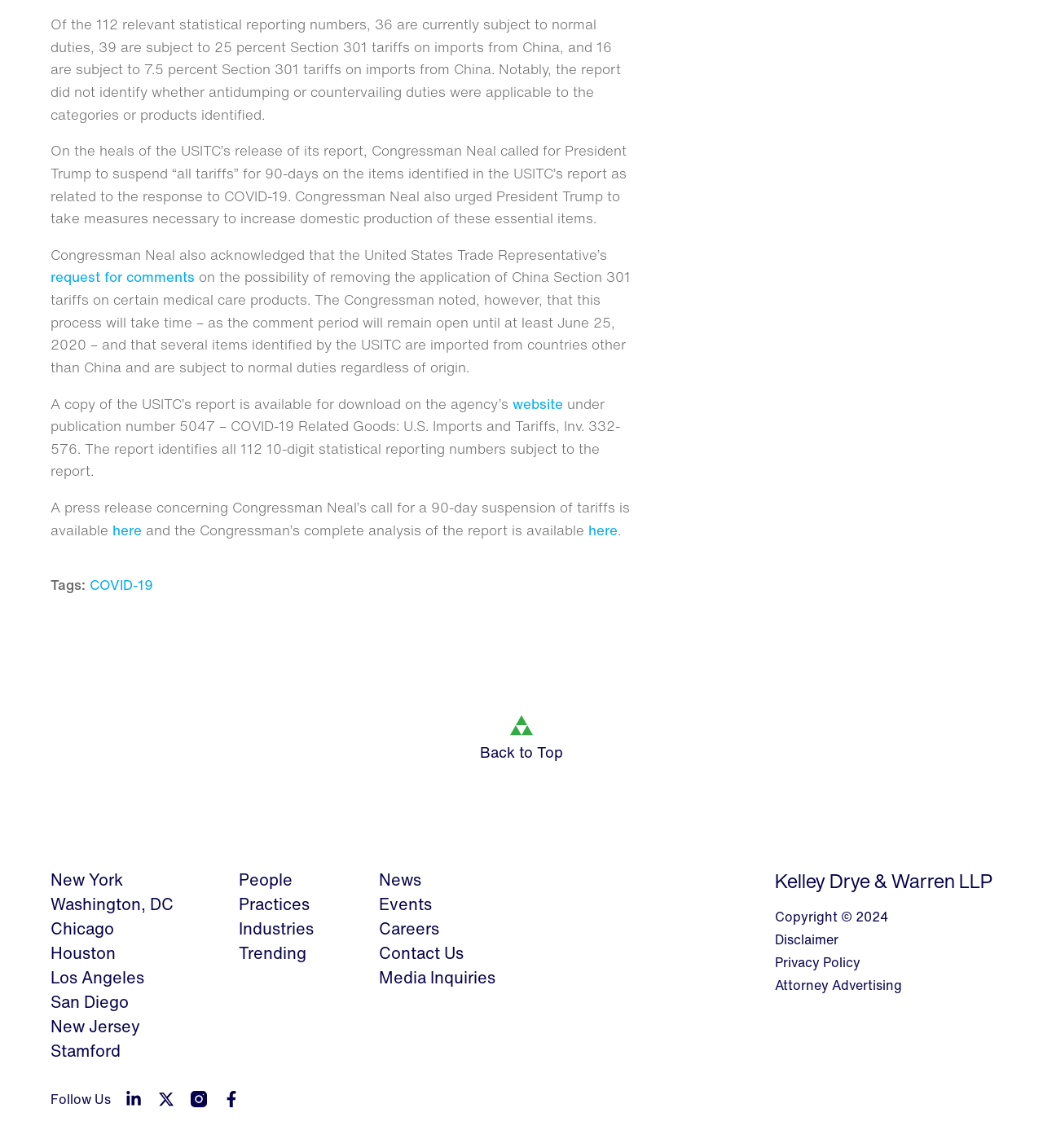Locate the UI element described as follows: "request for comments". Return the bounding box coordinates as four float numbers between 0 and 1 in the order [left, top, right, bottom].

[0.048, 0.232, 0.187, 0.25]